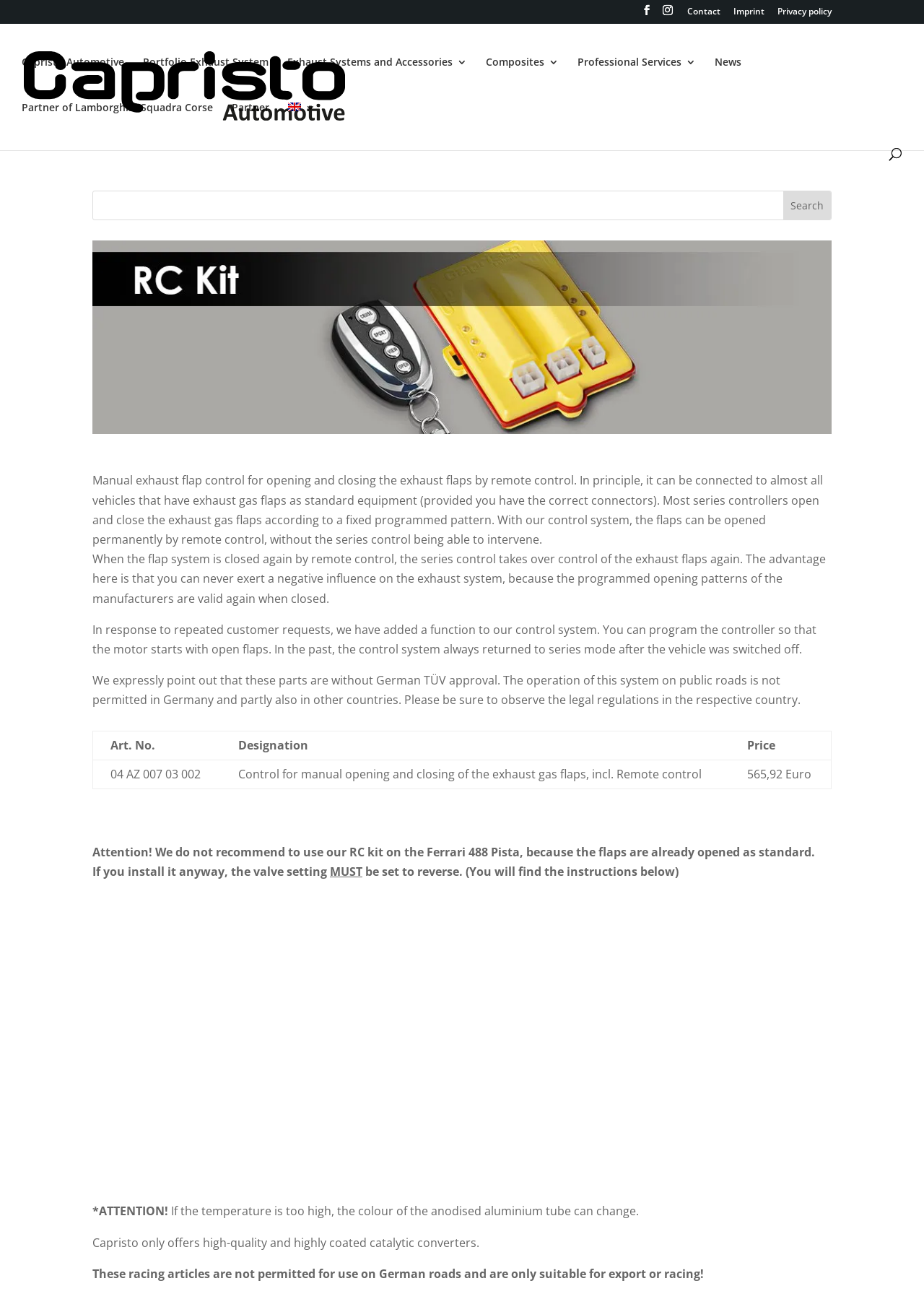Please identify the bounding box coordinates of the clickable element to fulfill the following instruction: "Search for something". The coordinates should be four float numbers between 0 and 1, i.e., [left, top, right, bottom].

[0.053, 0.016, 0.953, 0.018]